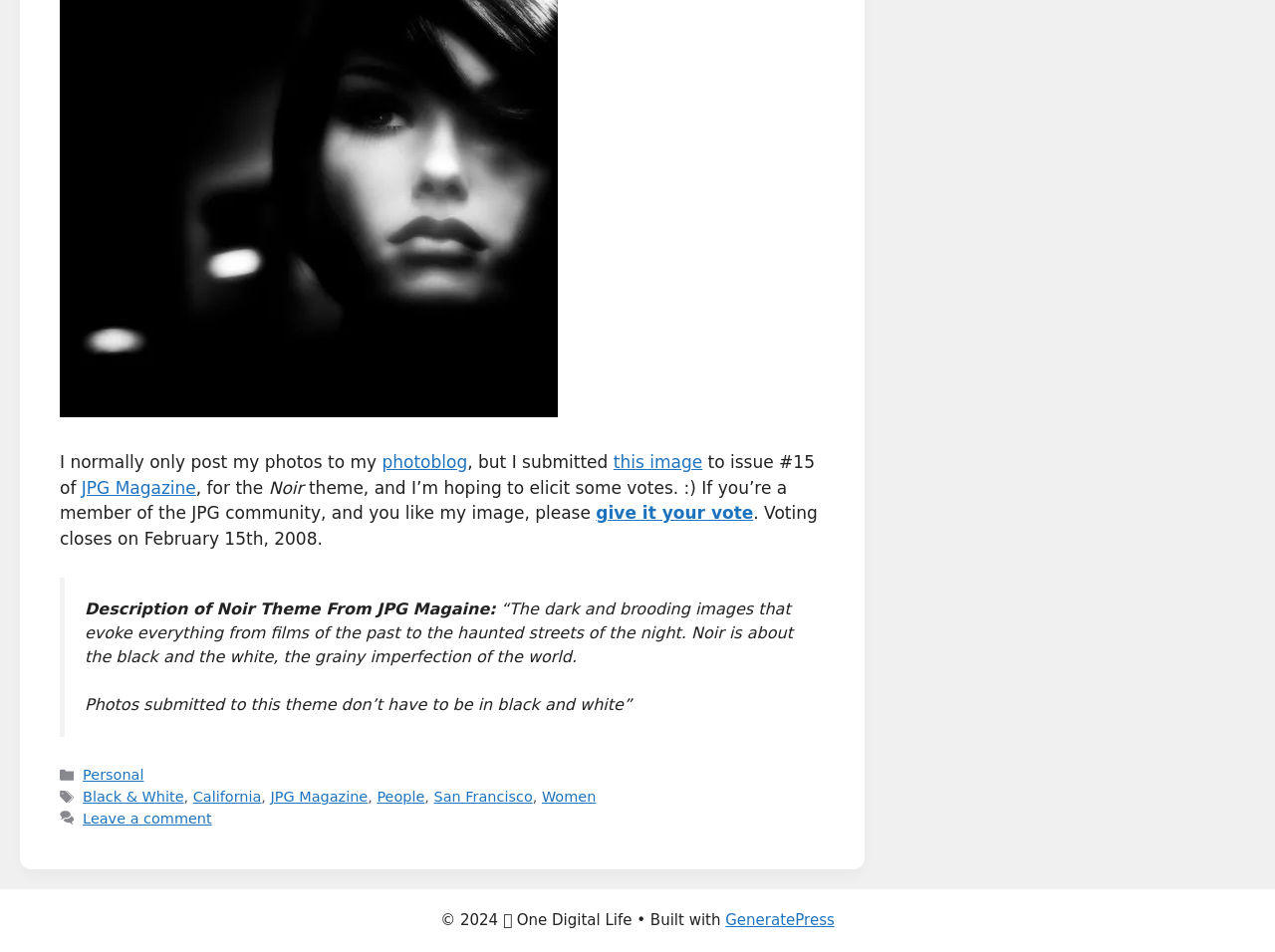What is the theme of the image submitted to JPG Magazine?
Look at the image and answer the question using a single word or phrase.

Noir